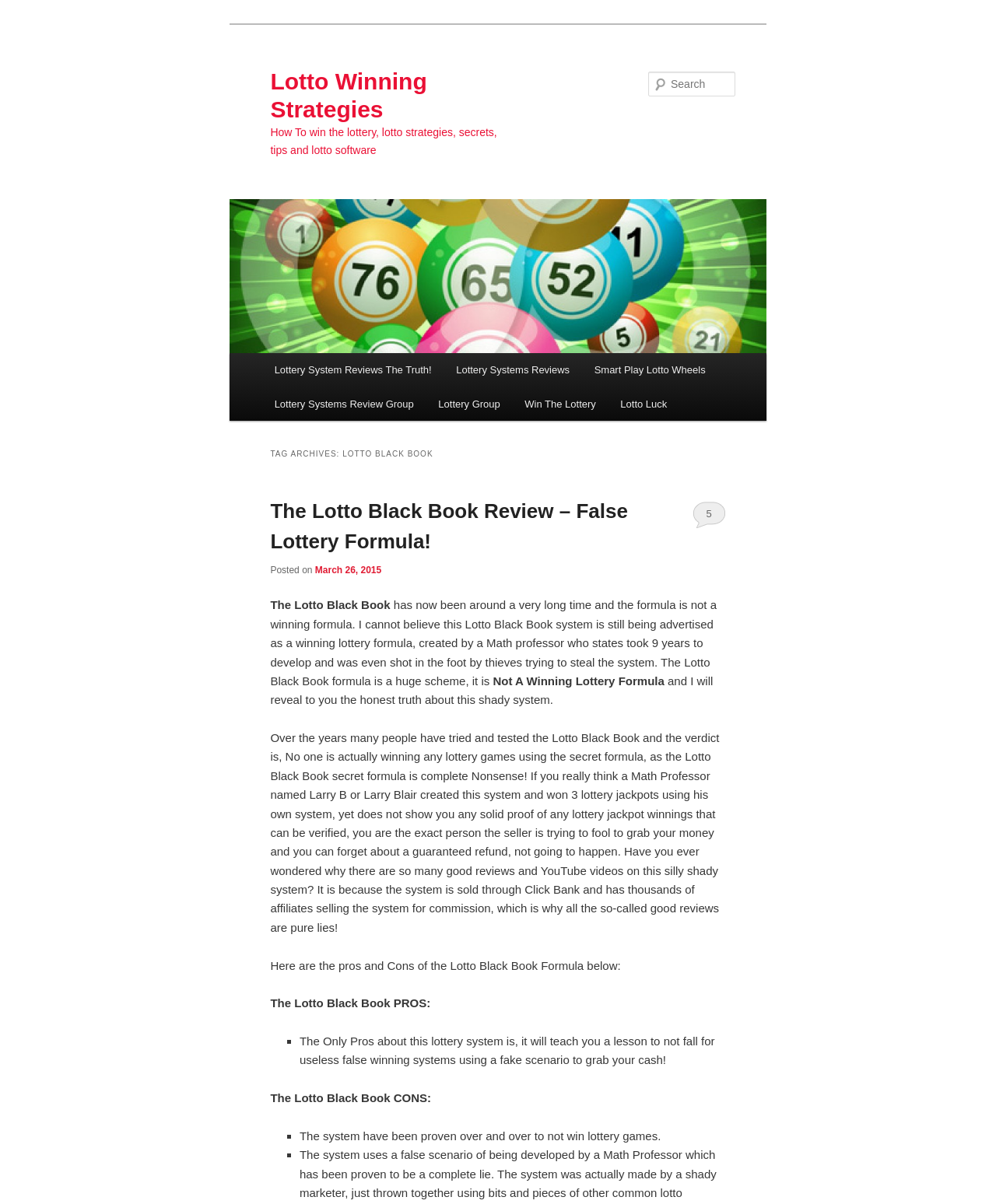Based on the element description Donate, identify the bounding box coordinates for the UI element. The coordinates should be in the format (top-left x, top-left y, bottom-right x, bottom-right y) and within the 0 to 1 range.

None